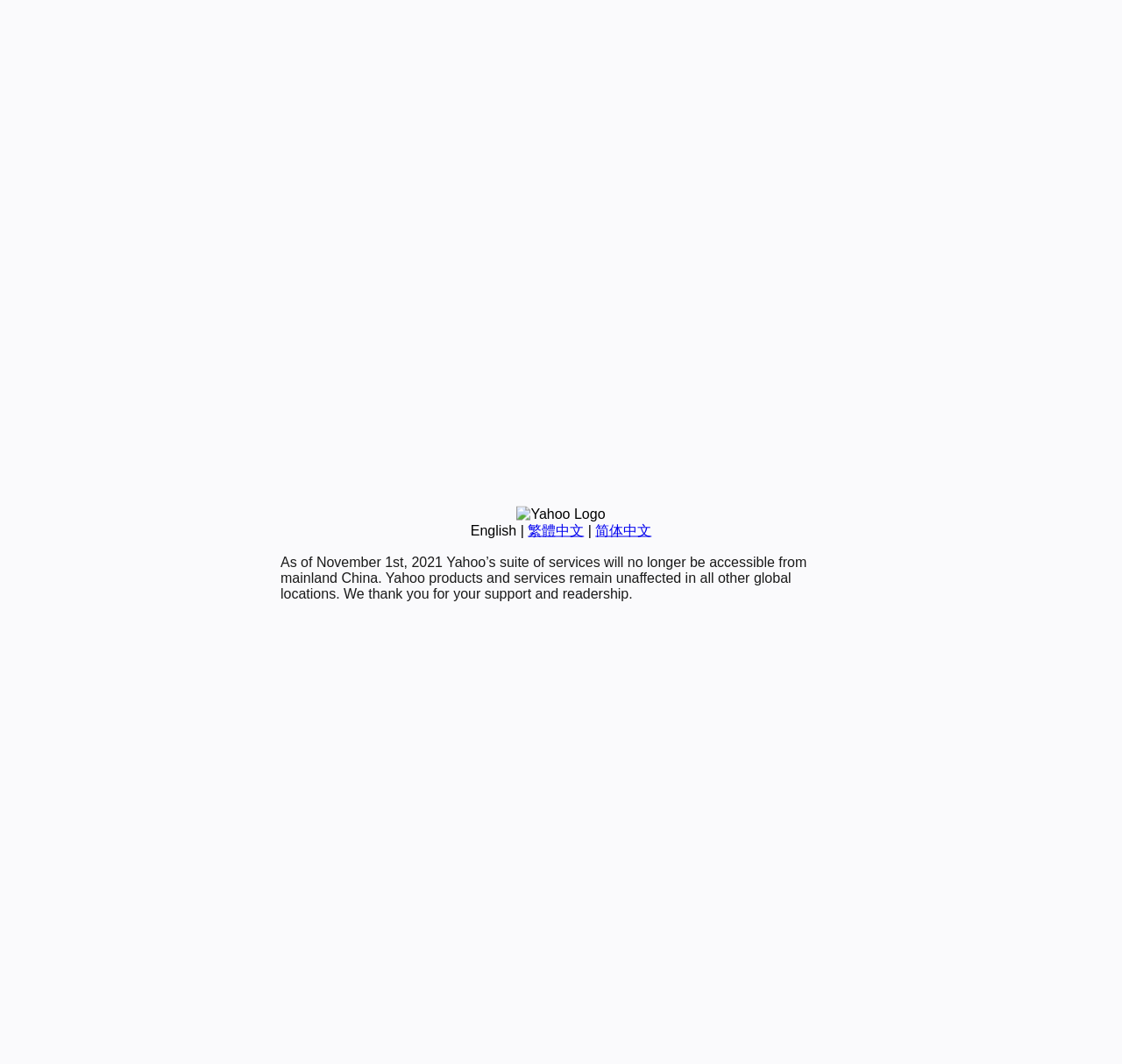Given the following UI element description: "繁體中文", find the bounding box coordinates in the webpage screenshot.

[0.47, 0.491, 0.52, 0.505]